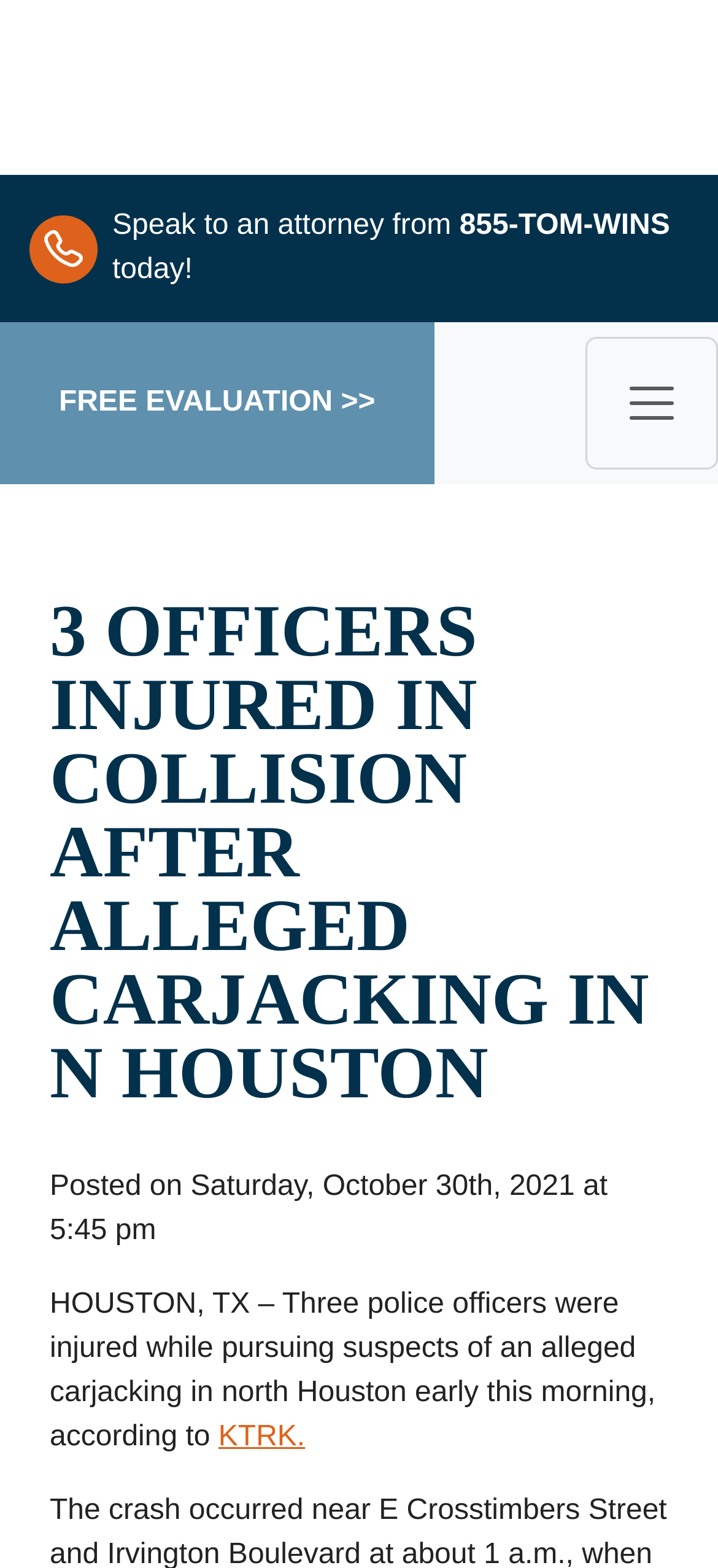Please examine the image and answer the question with a detailed explanation:
What is the location of the incident?

I found the location by looking at the main heading, which says '3 OFFICERS INJURED IN COLLISION AFTER ALLEGED CARJACKING IN N HOUSTON'.